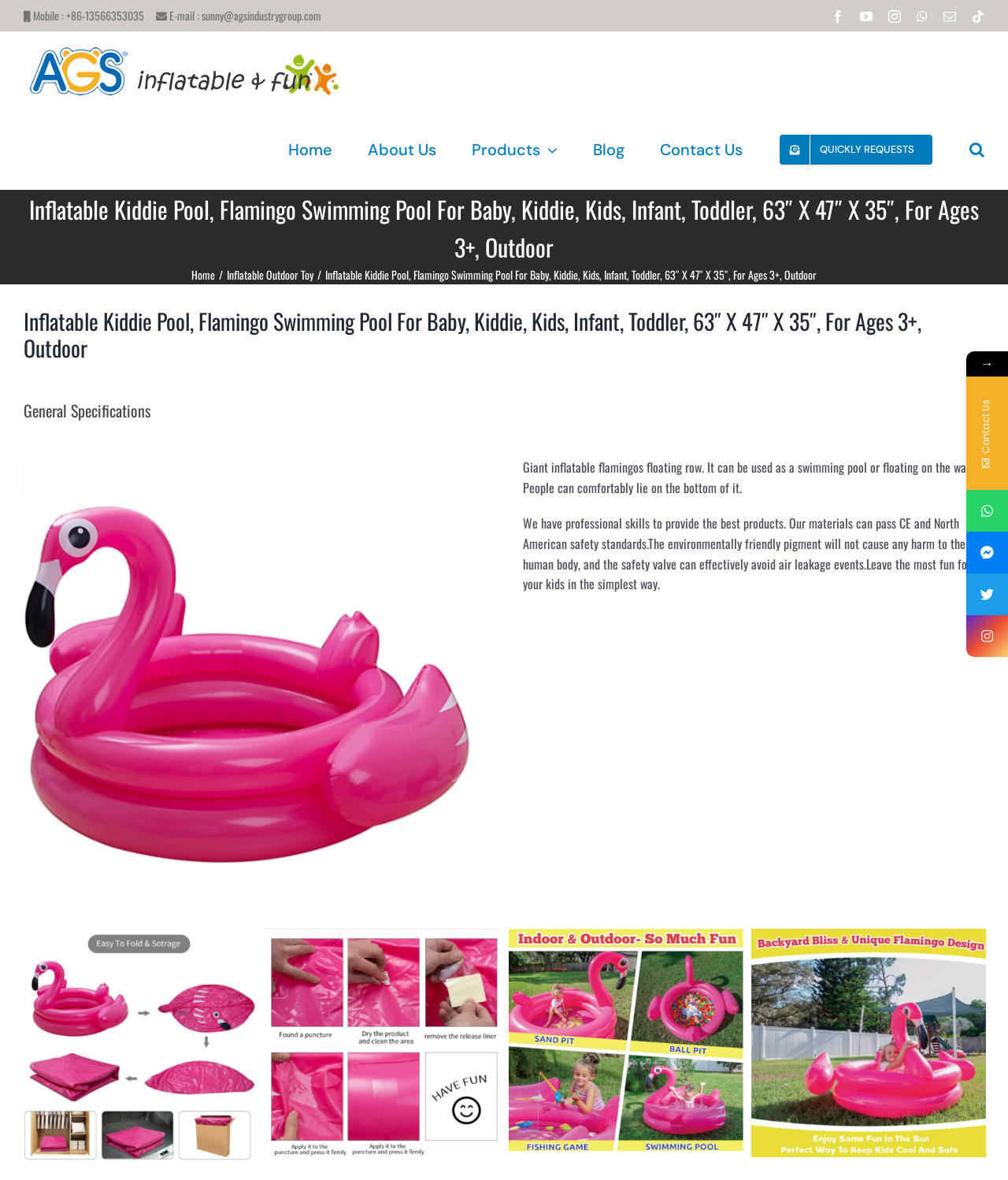Please find the main title text of this webpage.

Inflatable Kiddie Pool, Flamingo Swimming Pool For Baby, Kiddie, Kids, Infant, Toddler, 63″ X 47″ X 35″, For Ages 3+, Outdoor